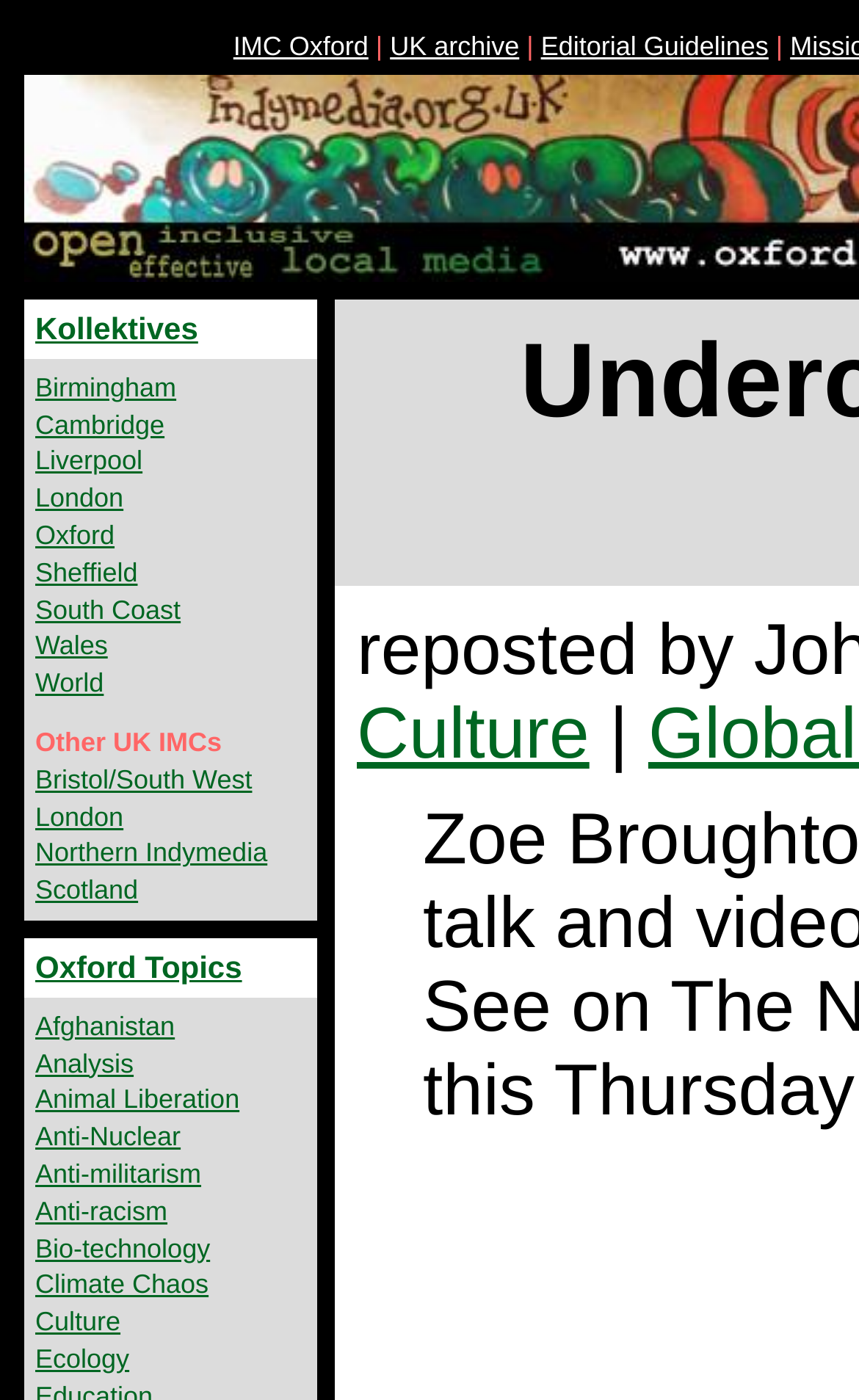Respond to the following query with just one word or a short phrase: 
How many columns of links are there?

2